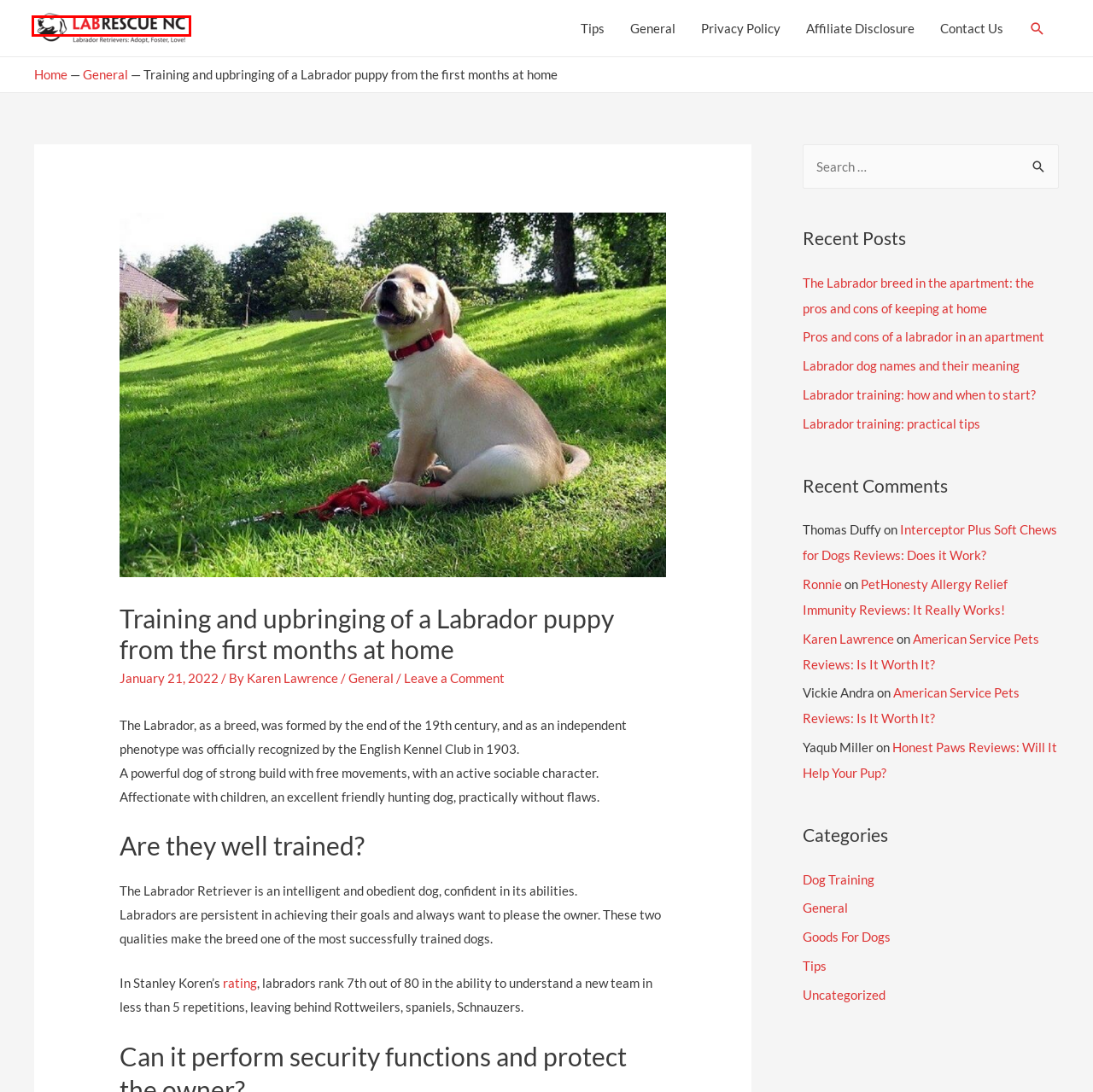Examine the screenshot of the webpage, noting the red bounding box around a UI element. Pick the webpage description that best matches the new page after the element in the red bounding box is clicked. Here are the candidates:
A. Privacy Policy - LabRes
B. Labrador dog names and their meaning - LabRes
C. Labrador training: practical tips - LabRes
D. Affiliate Disclosure - LabRes
E. American Service Pets Reviews: Read Before Using [New Info]
F. Contact Us - LabRes
G. LabRes - Blog about Dogs with Useful Tips
H. PetHonesty Allergy Relief Immunity Reviews: Is it Worth It?

G